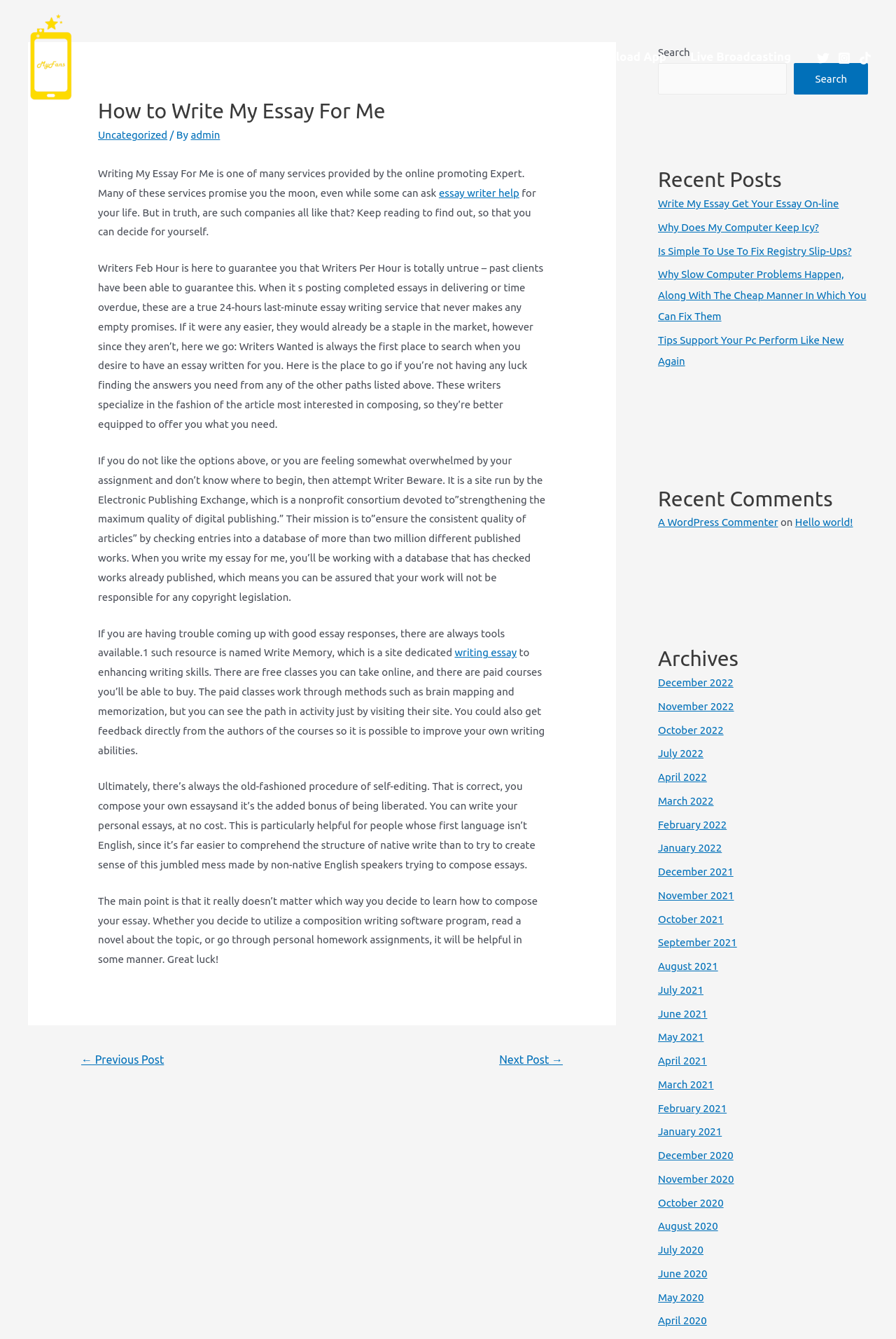Can you find and provide the main heading text of this webpage?

How to Write My Essay For Me